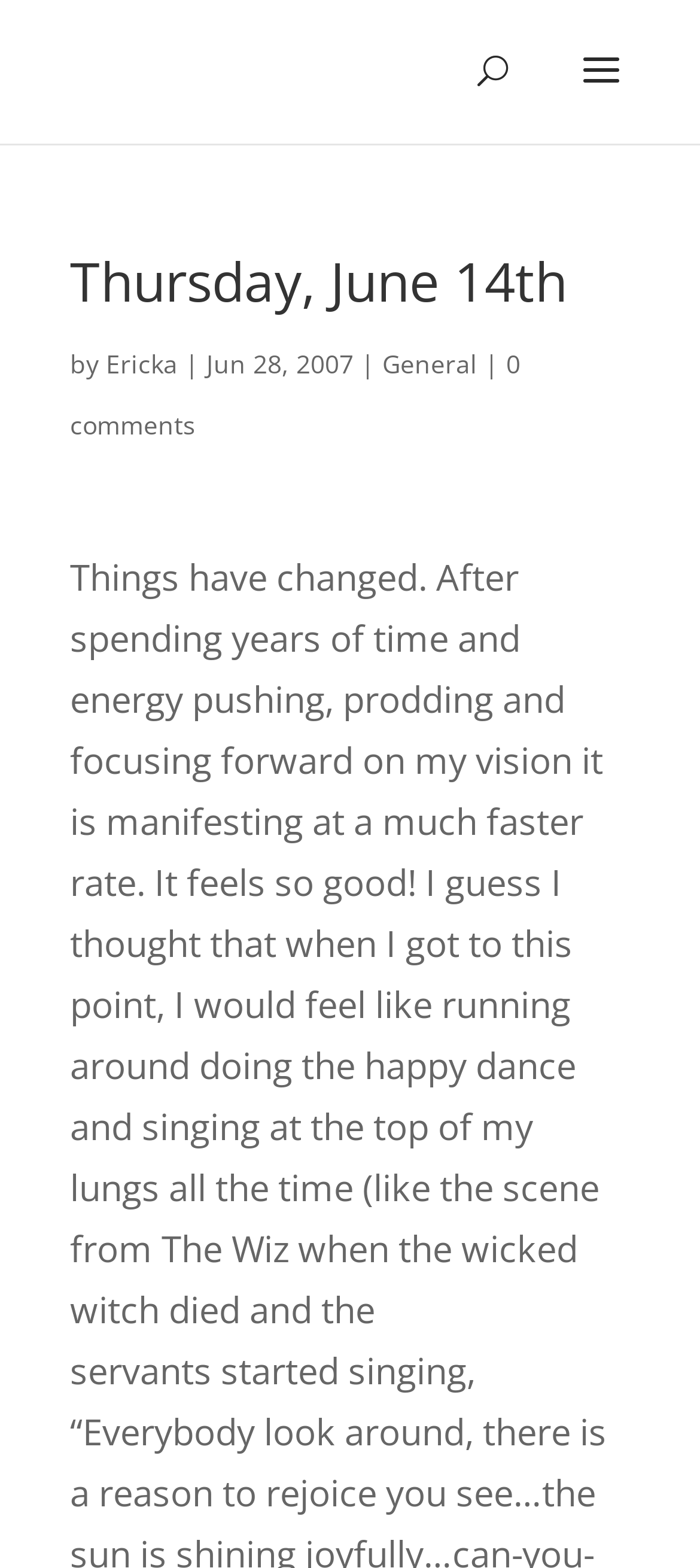What is the author's name?
Please look at the screenshot and answer in one word or a short phrase.

Ericka D. James